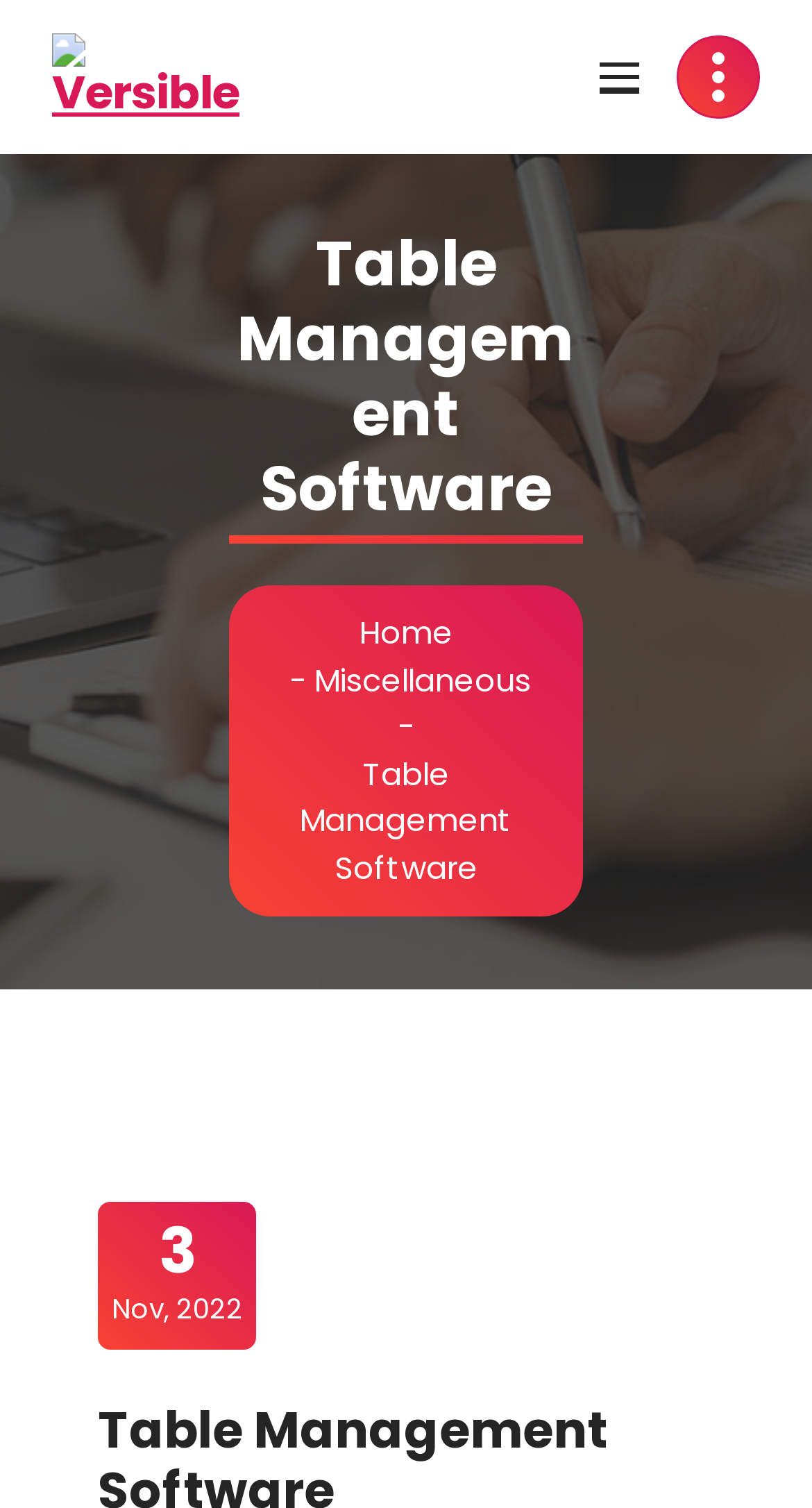What is the date mentioned on the webpage?
Please use the image to provide a one-word or short phrase answer.

3 Nov, 2022